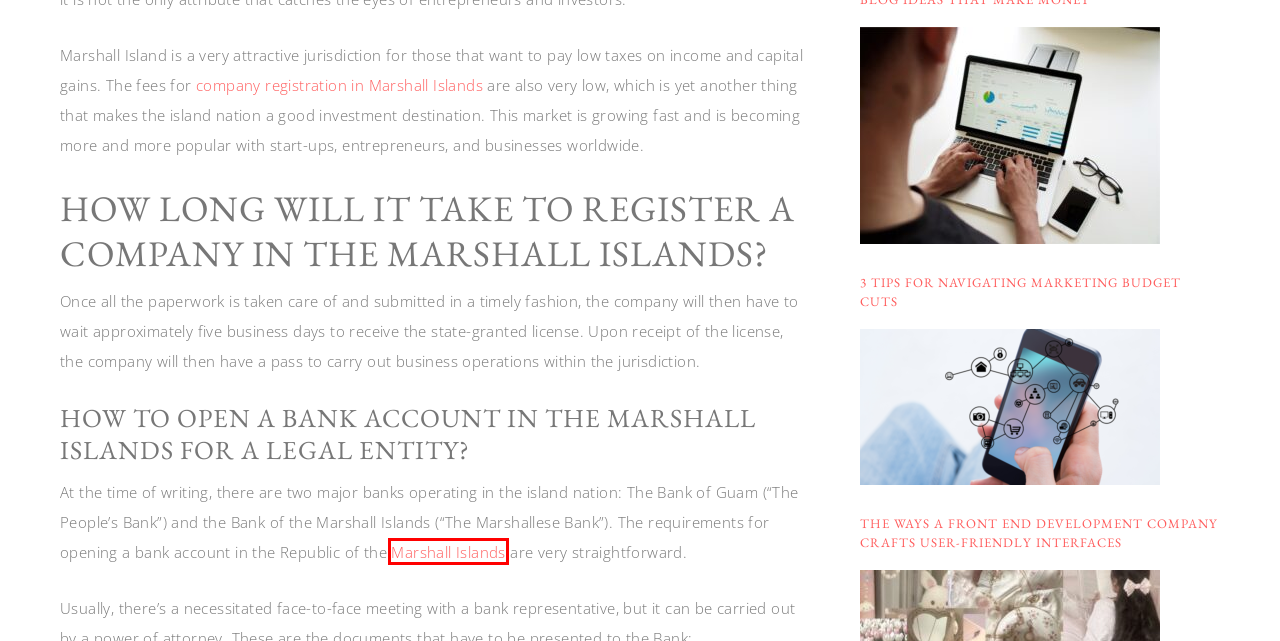You are given a screenshot of a webpage with a red rectangle bounding box. Choose the best webpage description that matches the new webpage after clicking the element in the bounding box. Here are the candidates:
A. The Phat Startup – The Ultimate Lifestyle Blog for Entrepreneurs
B. The ways a front end development company crafts user-friendly interfaces
C. The Coquette Aesthetic: 3 Tips for Adapting Your Wardrobe for Professional Success
D. Personal Growth
E. 3 Tips for Navigating Marketing Budget Cuts
F. The Phat Startup
G. Marshall Islands Company Formation - Costs & Timeline 2024
H. Marshall Islands | Map, Flag, History, Language, Population, & Facts | Britannica

H